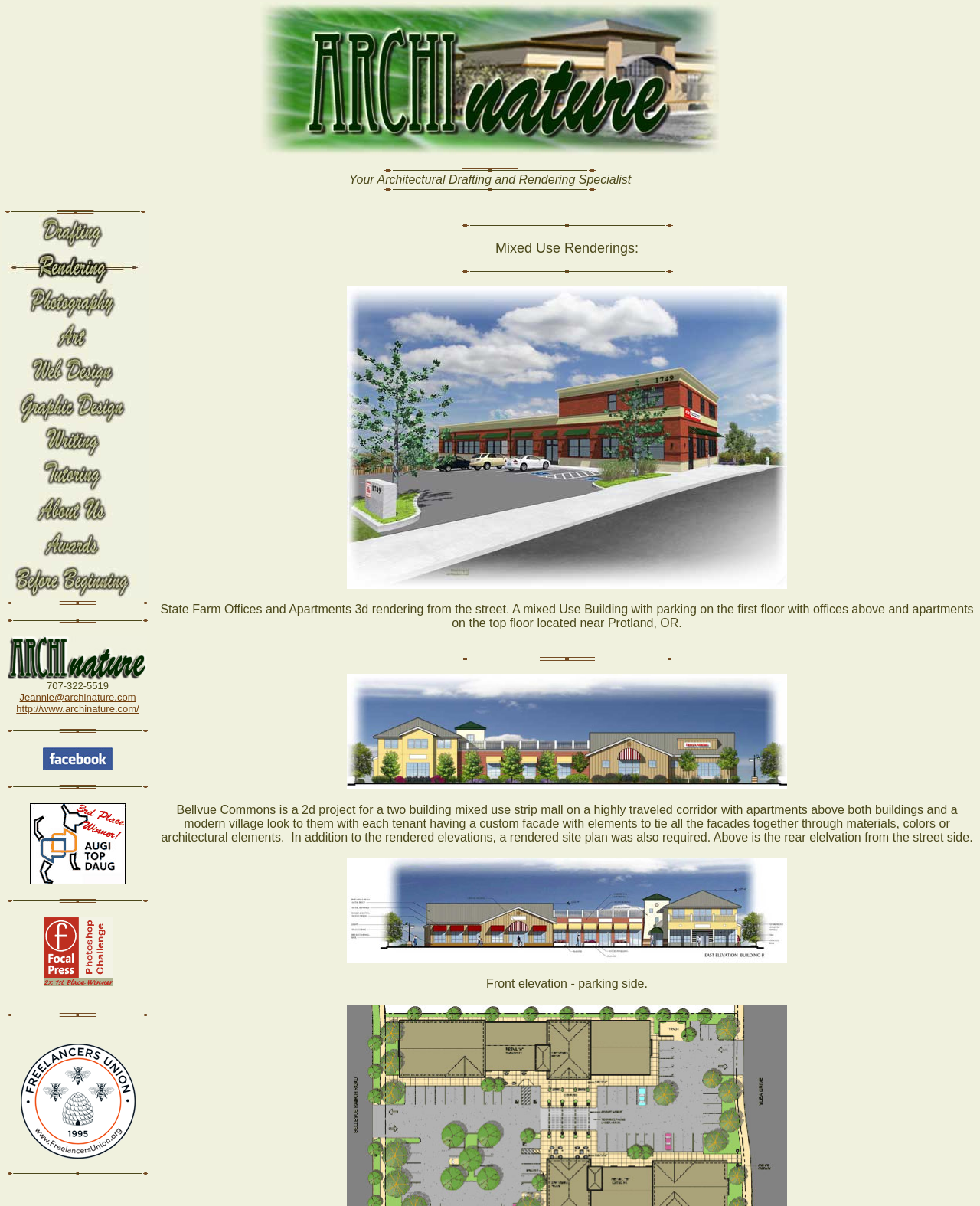Locate the bounding box coordinates of the clickable region necessary to complete the following instruction: "Explore the Bellvue Commons project". Provide the coordinates in the format of four float numbers between 0 and 1, i.e., [left, top, right, bottom].

[0.354, 0.646, 0.803, 0.656]